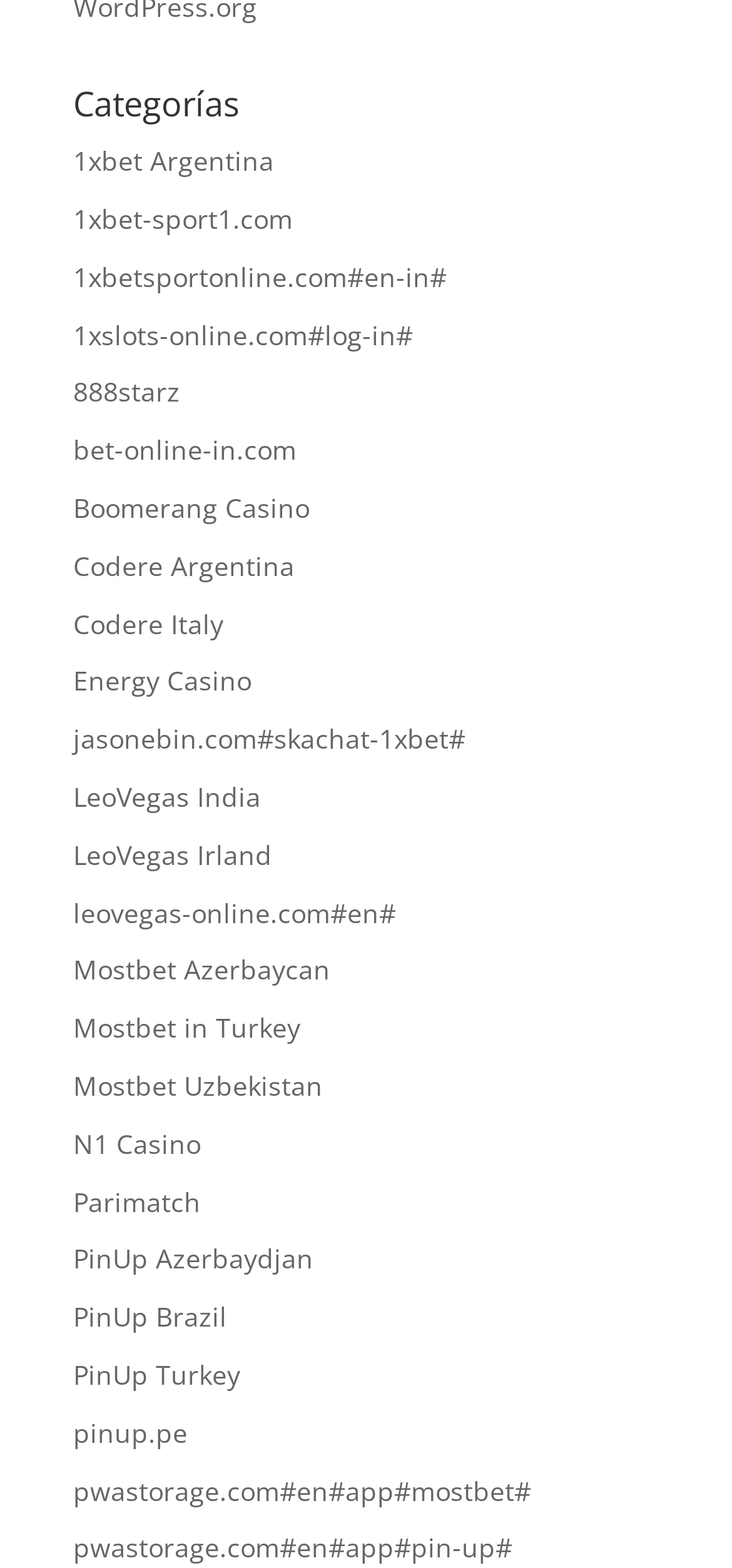Using the provided description pinup.pe, find the bounding box coordinates for the UI element. Provide the coordinates in (top-left x, top-left y, bottom-right x, bottom-right y) format, ensuring all values are between 0 and 1.

[0.1, 0.902, 0.256, 0.925]